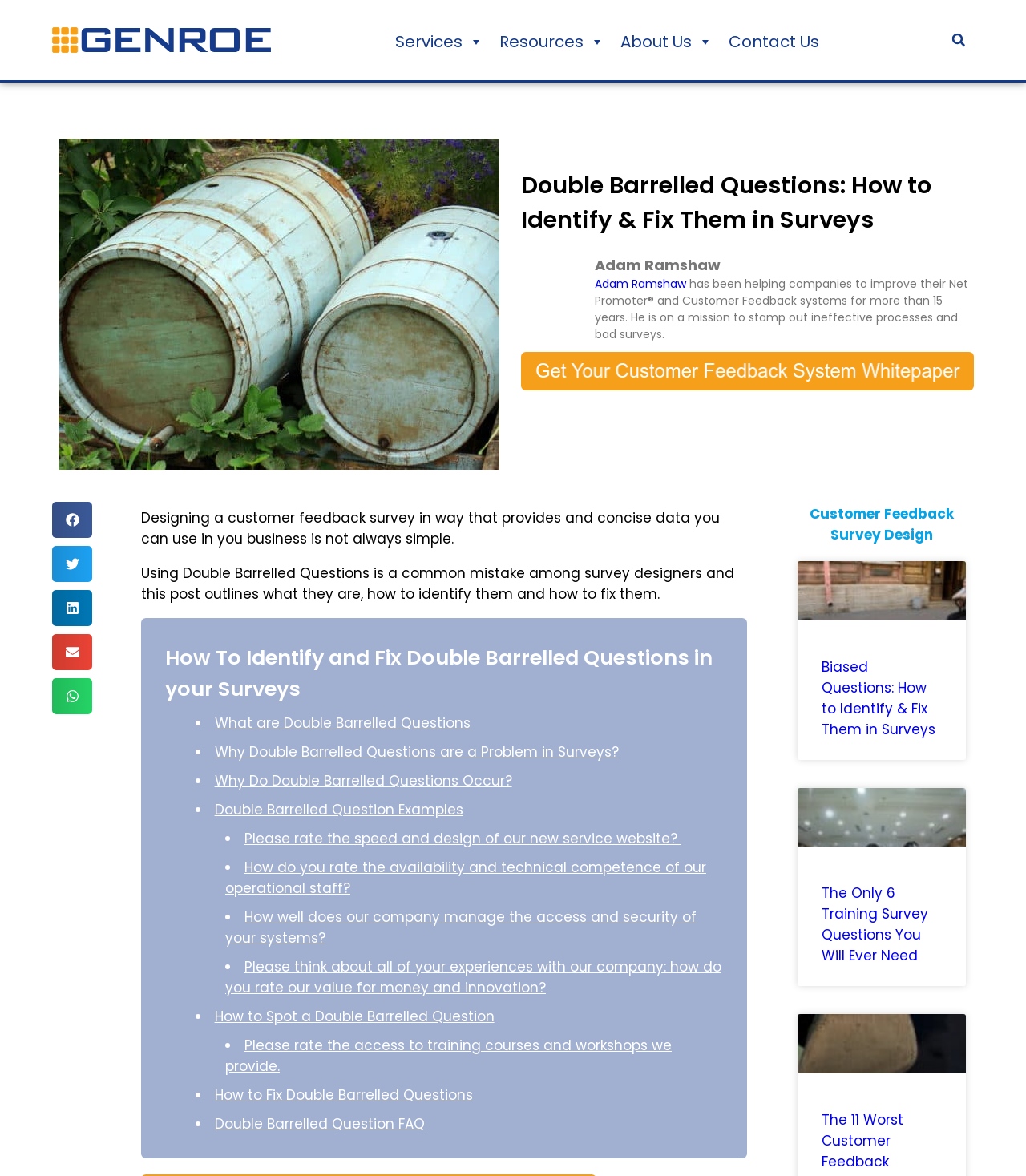Give a complete and precise description of the webpage's appearance.

This webpage is about Double Barrelled Questions in surveys, specifically how to identify and fix them. At the top, there is a navigation menu with links to "Services", "Resources", "About Us", and "Contact Us". On the right side, there is a search bar with a "Search" button.

Below the navigation menu, there is a heading that reads "Double Barrelled Questions: How to Identify & Fix Them in Surveys". Next to the heading, there is an image of Adam Ramshaw, and a link to his name. Below the image, there is a paragraph of text that describes Adam Ramshaw's experience in improving Net Promoter and Customer Feedback systems.

To the right of the image, there is a link to download a Customer Feedback whitepaper. Below the link, there are social media sharing buttons for Facebook, Twitter, LinkedIn, email, and WhatsApp.

The main content of the webpage starts with a paragraph of text that discusses the importance of designing customer feedback surveys to provide concise data. Below the paragraph, there is a subheading that reads "How To Identify and Fix Double Barrelled Questions in your Surveys". This is followed by a list of links to different sections of the article, including "What are Double Barrelled Questions", "Why Double Barrelled Questions are a Problem in Surveys?", and "How to Fix Double Barrelled Questions".

The article then provides examples of Double Barrelled Questions, including "Please rate the speed and design of our new service website?" and "How do you rate the availability and technical competence of our operational staff?". The article also provides guidance on how to spot and fix Double Barrelled Questions.

At the bottom of the webpage, there are links to related articles, including "Customer Feedback Survey Design", "Biased Questions: How to Identify & Fix Them in Surveys", and "The Only 6 Training Survey Questions You Will Ever Need".